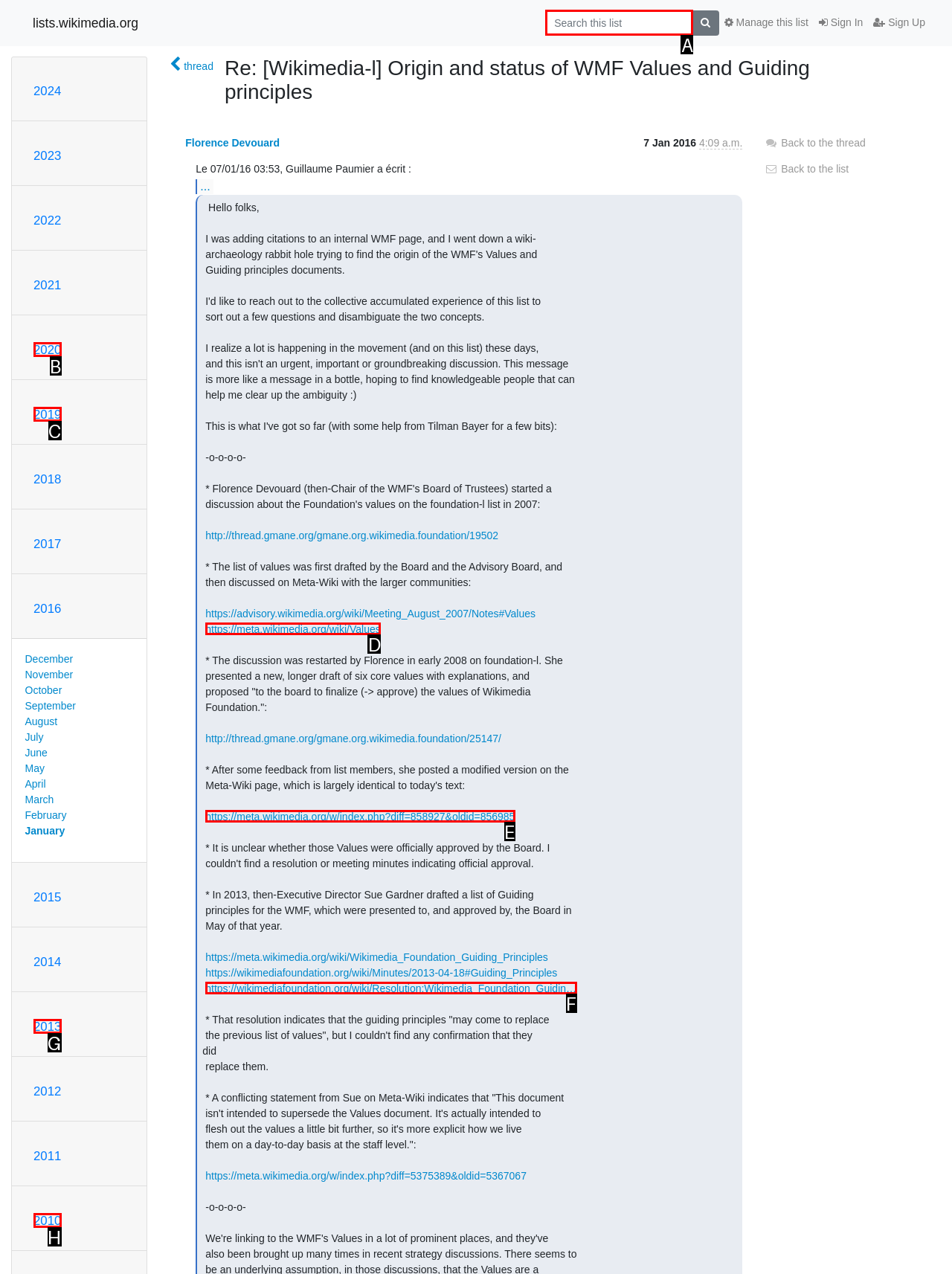Identify the correct option to click in order to accomplish the task: Search this list Provide your answer with the letter of the selected choice.

A